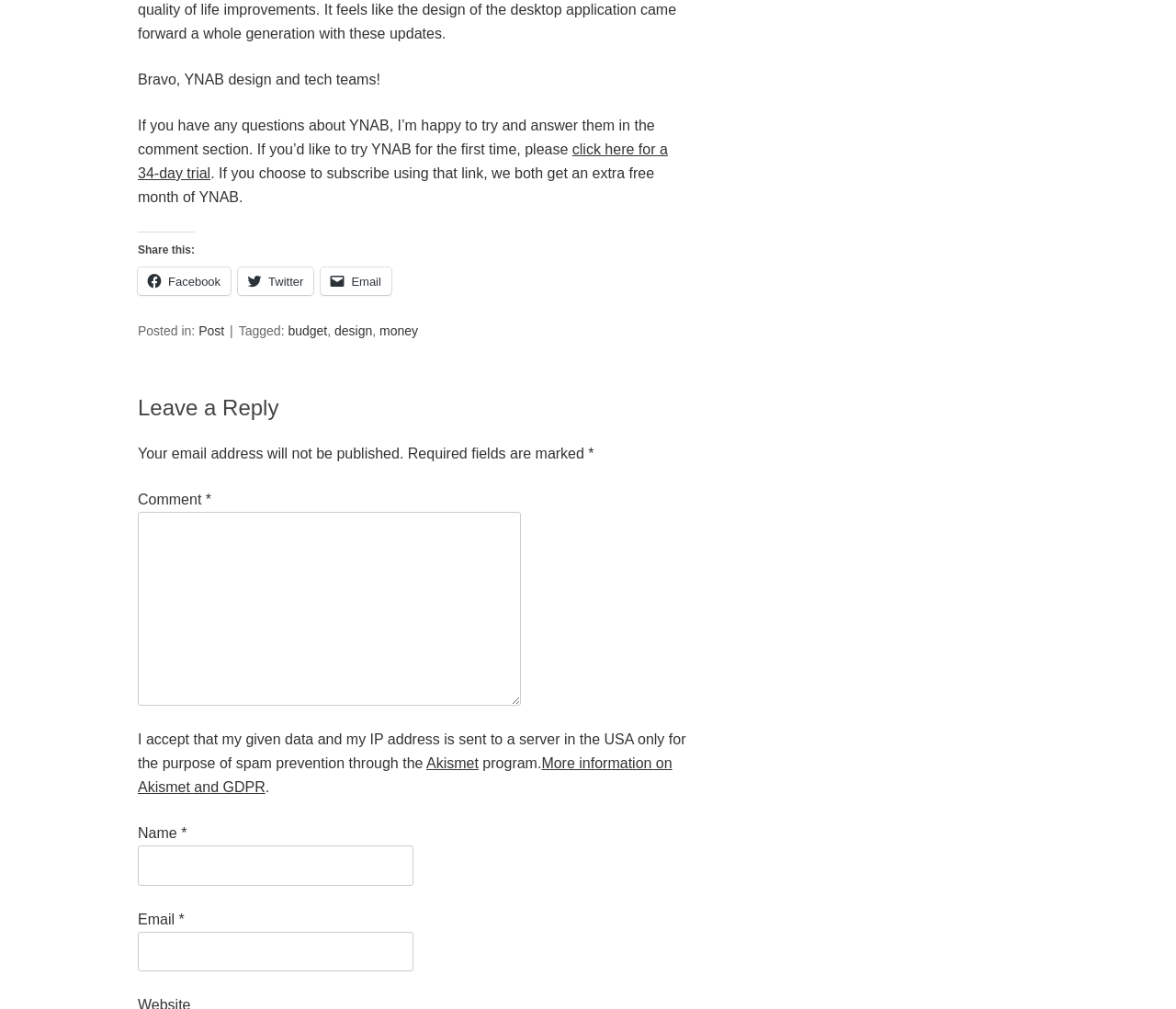Can you specify the bounding box coordinates of the area that needs to be clicked to fulfill the following instruction: "Enter your name"?

[0.117, 0.838, 0.352, 0.878]